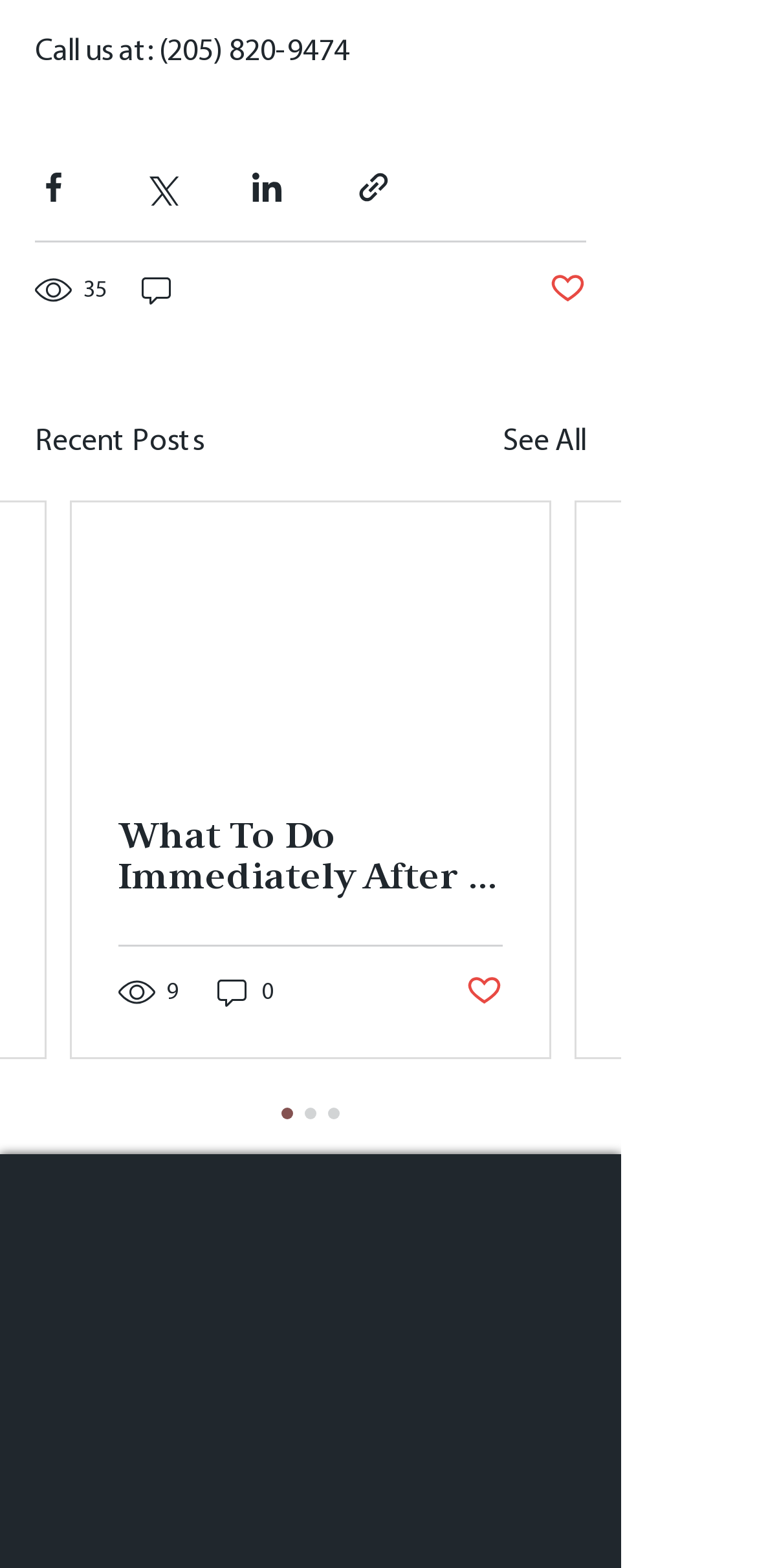What is the title of the first post?
Look at the screenshot and provide an in-depth answer.

I examined the first post and found the title 'What To Do Immediately After a Car Accident', which is the main topic of the post.